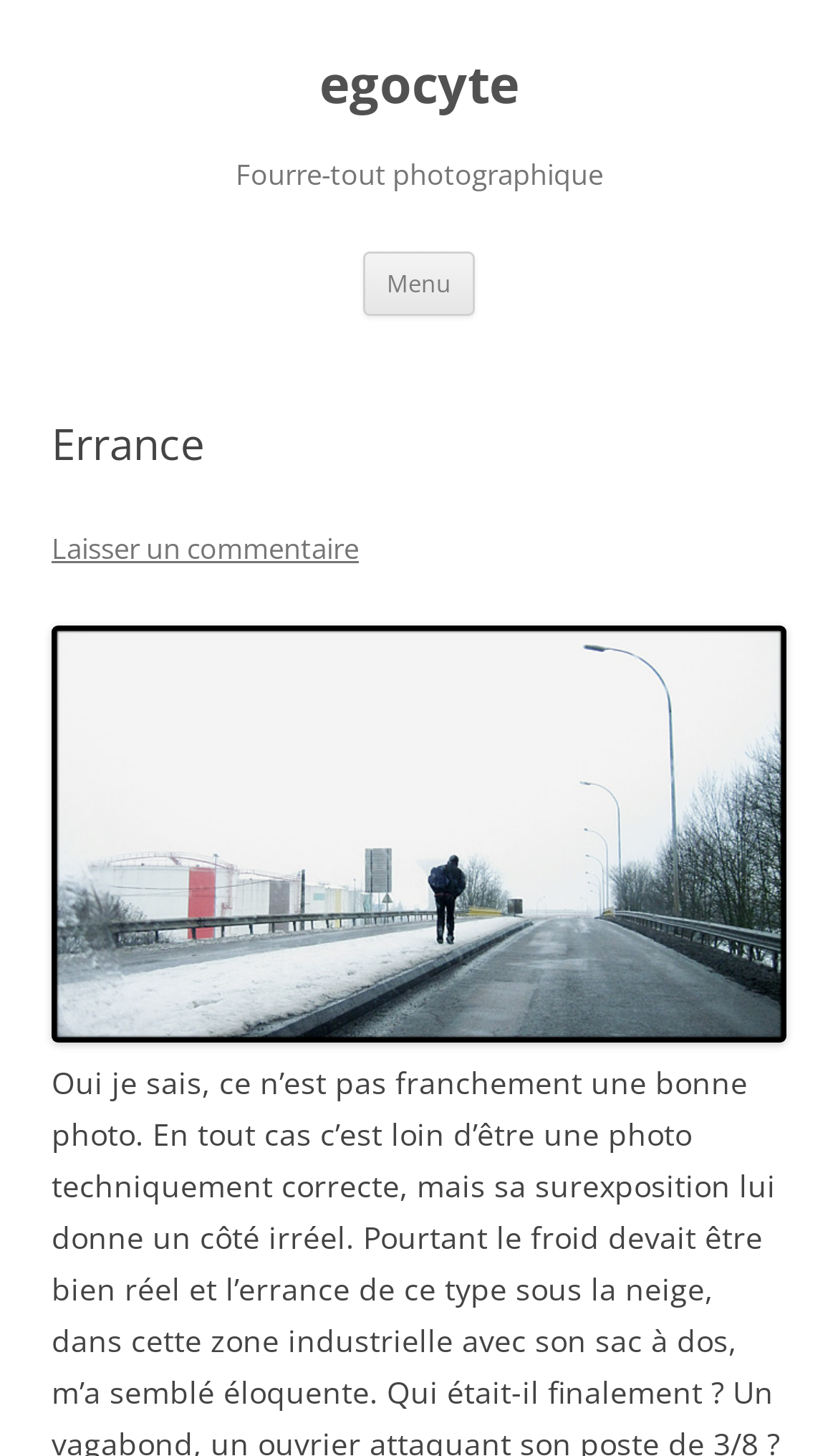Answer the question briefly using a single word or phrase: 
What is the purpose of the 'Menu' button?

To open a menu